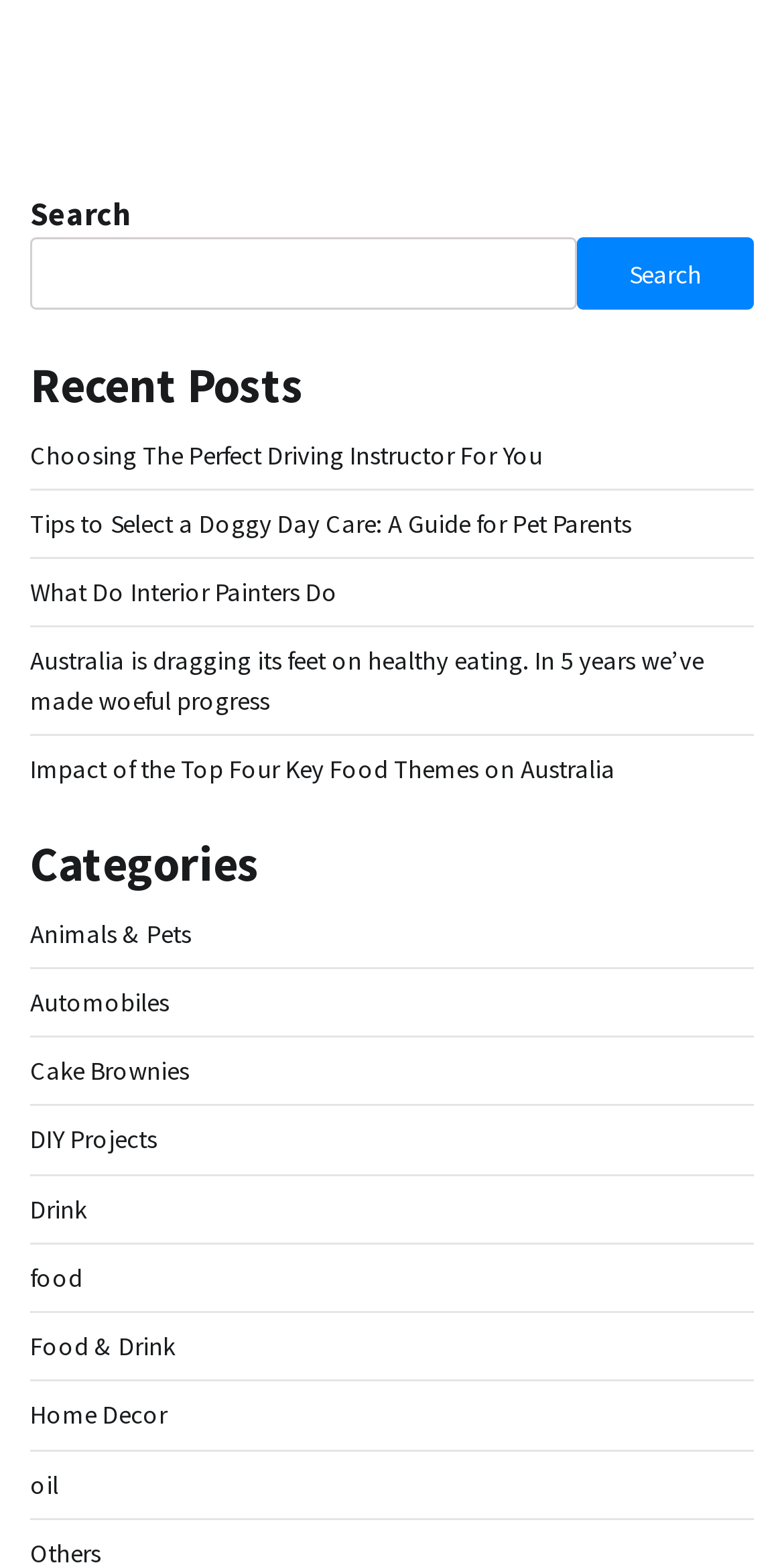How many categories are listed on the webpage?
Please provide a comprehensive answer based on the information in the image.

The categories are listed under the 'Categories' heading, and there are 9 links listed, including 'Animals & Pets', 'Automobiles', 'Cake Brownies', 'DIY Projects', 'Drink', 'food', 'Food & Drink', 'Home Decor', and 'oil'.